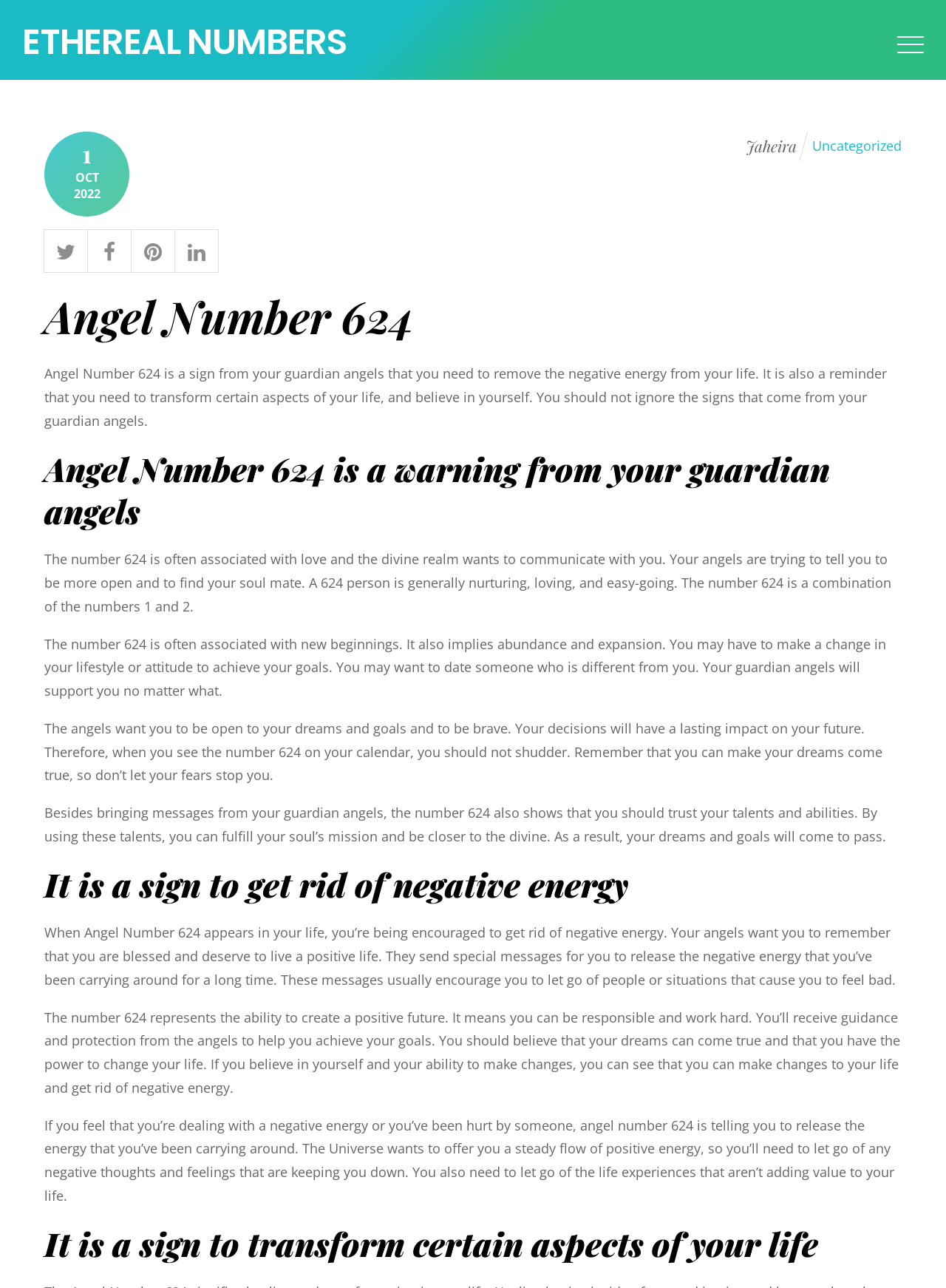What is the overall message of Angel Number 624?
From the image, provide a succinct answer in one word or a short phrase.

Believe in oneself